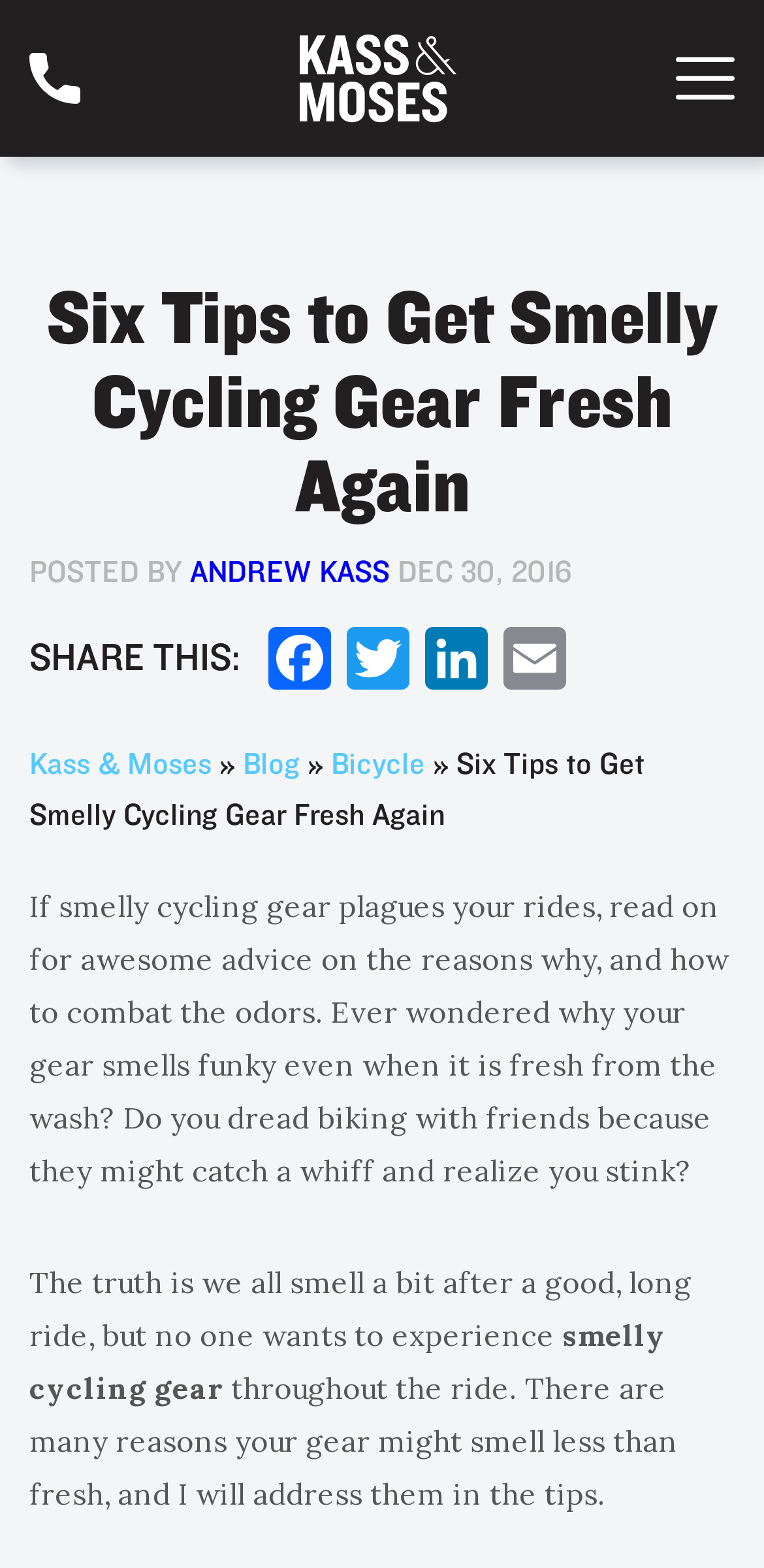Give the bounding box coordinates for the element described as: "Andrew Kass".

[0.249, 0.352, 0.521, 0.376]